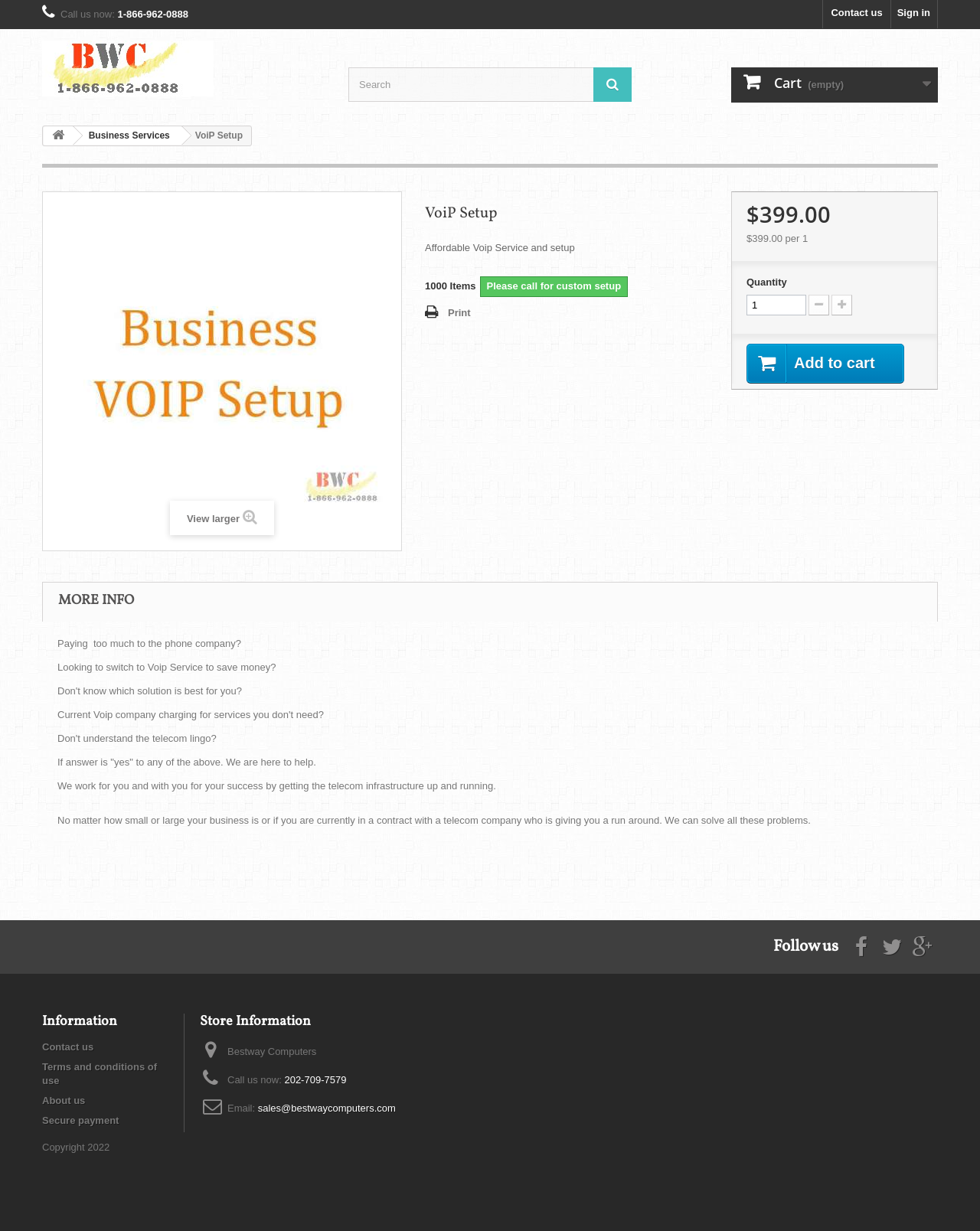Show the bounding box coordinates for the HTML element as described: "Terms and conditions of use".

[0.043, 0.862, 0.16, 0.882]